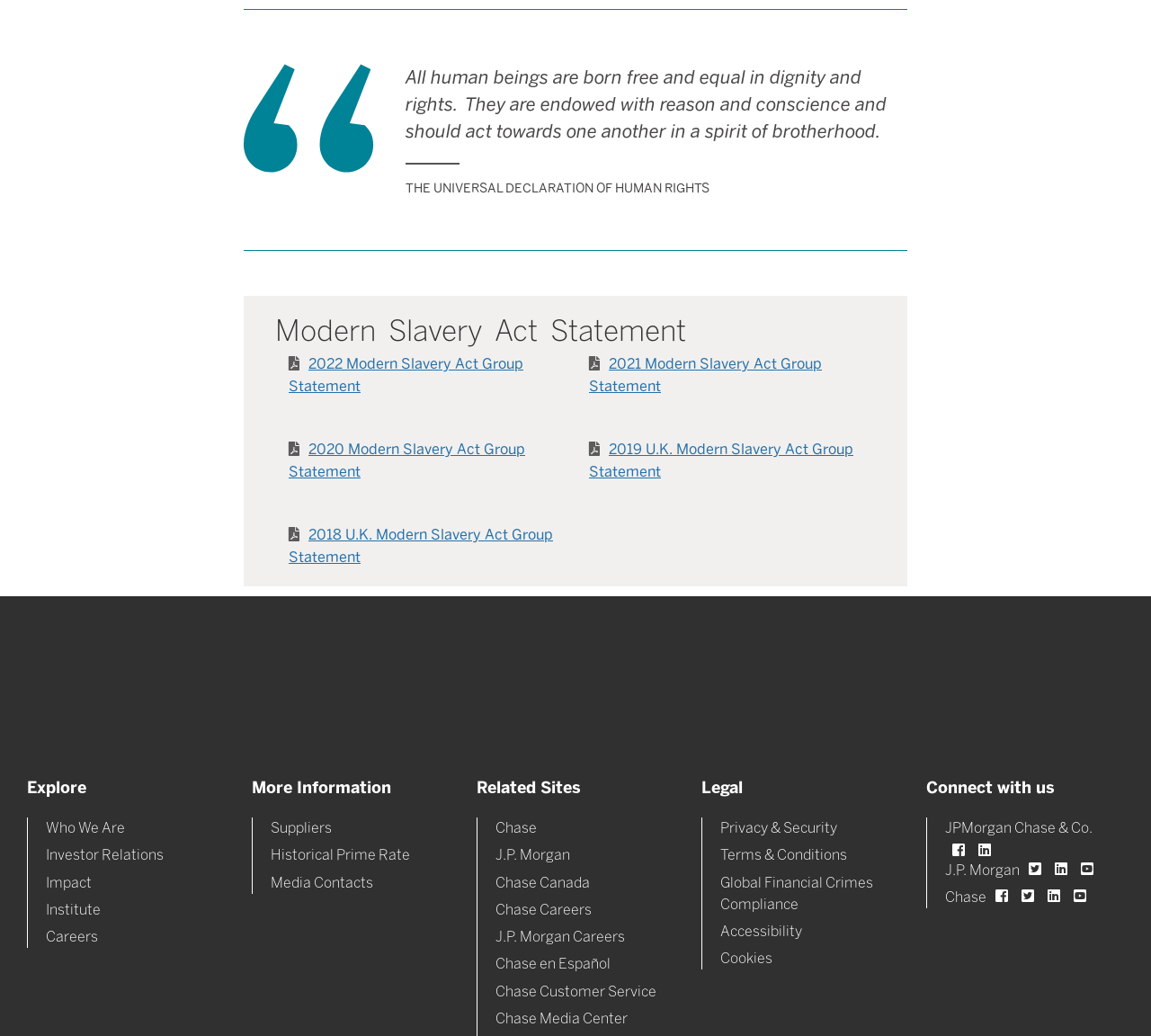Carefully observe the image and respond to the question with a detailed answer:
What is the Universal Declaration of Human Rights?

The question is asking about the content of the static text element with the text 'THE UNIVERSAL DECLARATION OF HUMAN RIGHTS'. This element is located at the top of the webpage, indicating its importance. The text itself is a well-known declaration about human rights, which is why I can infer that the answer is a statement about human rights.